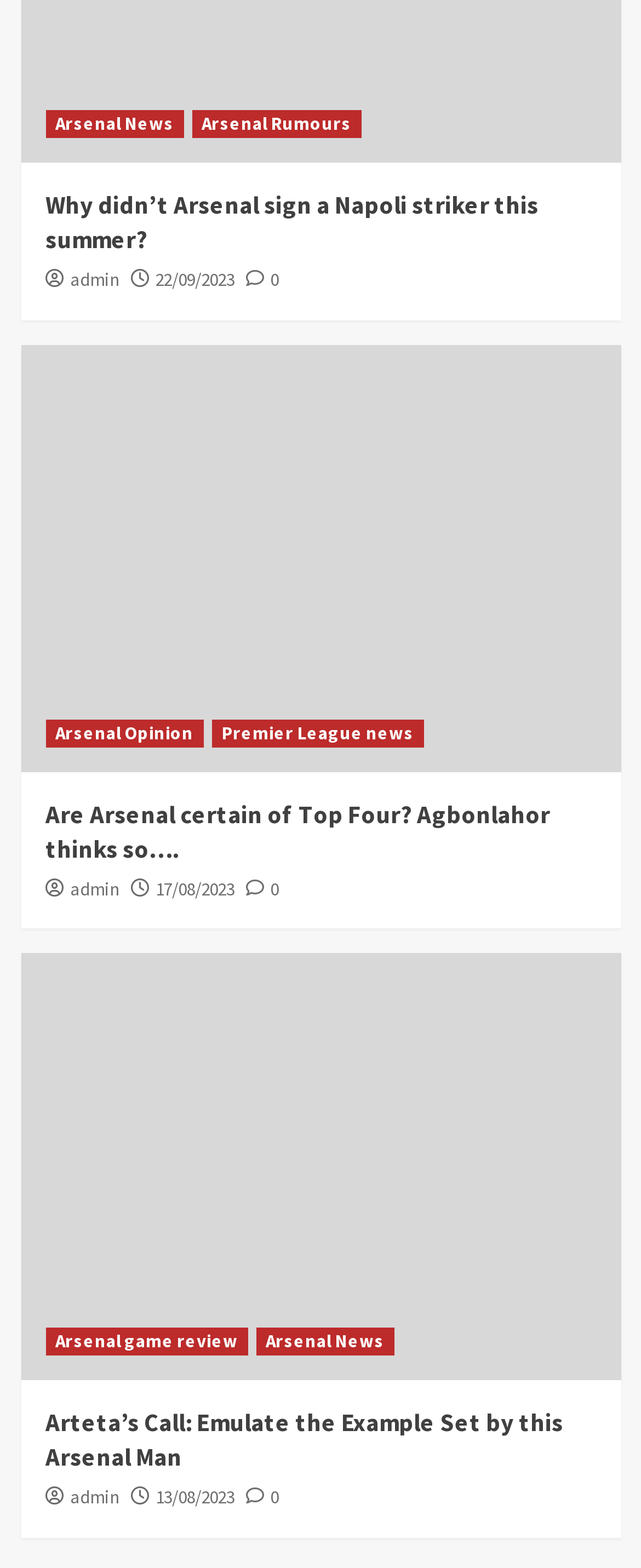Locate the UI element described as follows: "0". Return the bounding box coordinates as four float numbers between 0 and 1 in the order [left, top, right, bottom].

[0.383, 0.171, 0.435, 0.186]